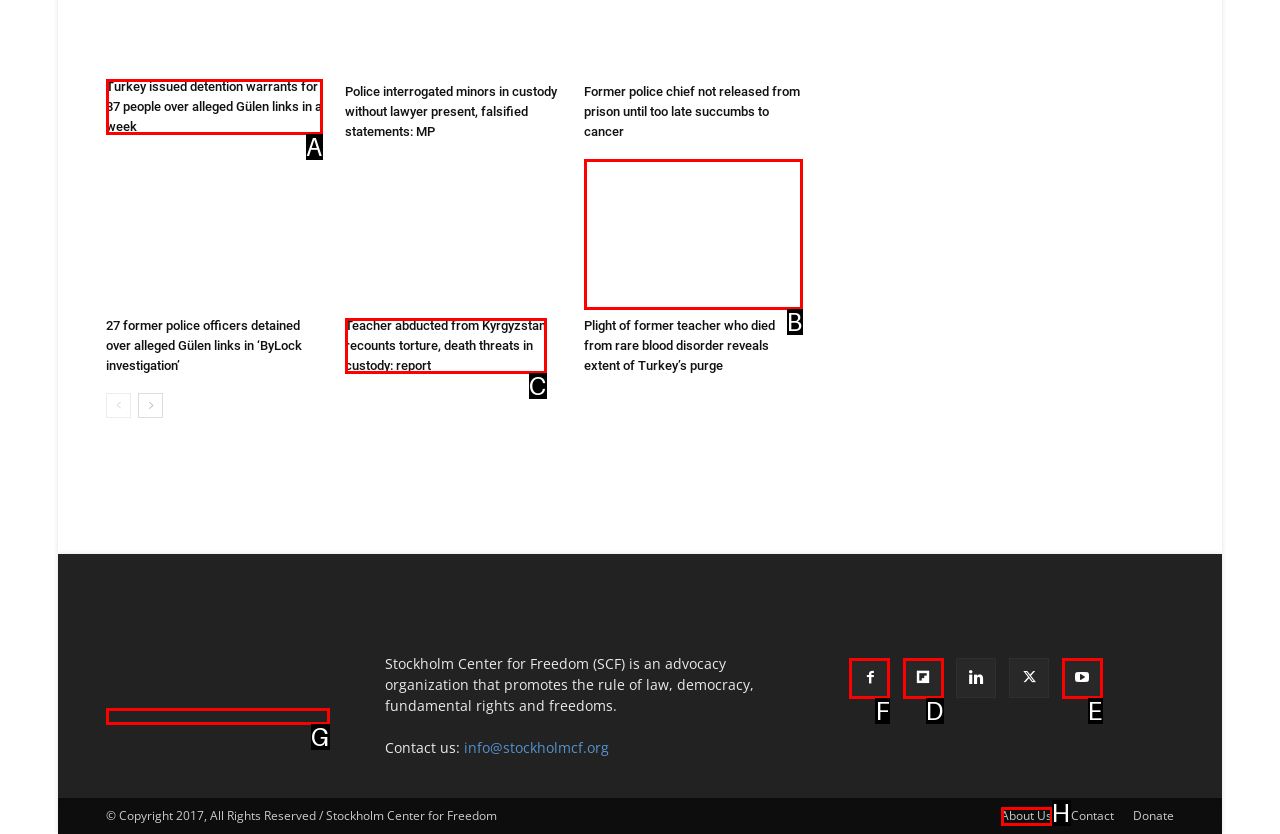Select the right option to accomplish this task: Follow the Stockholm Center for Freedom on social media. Reply with the letter corresponding to the correct UI element.

F